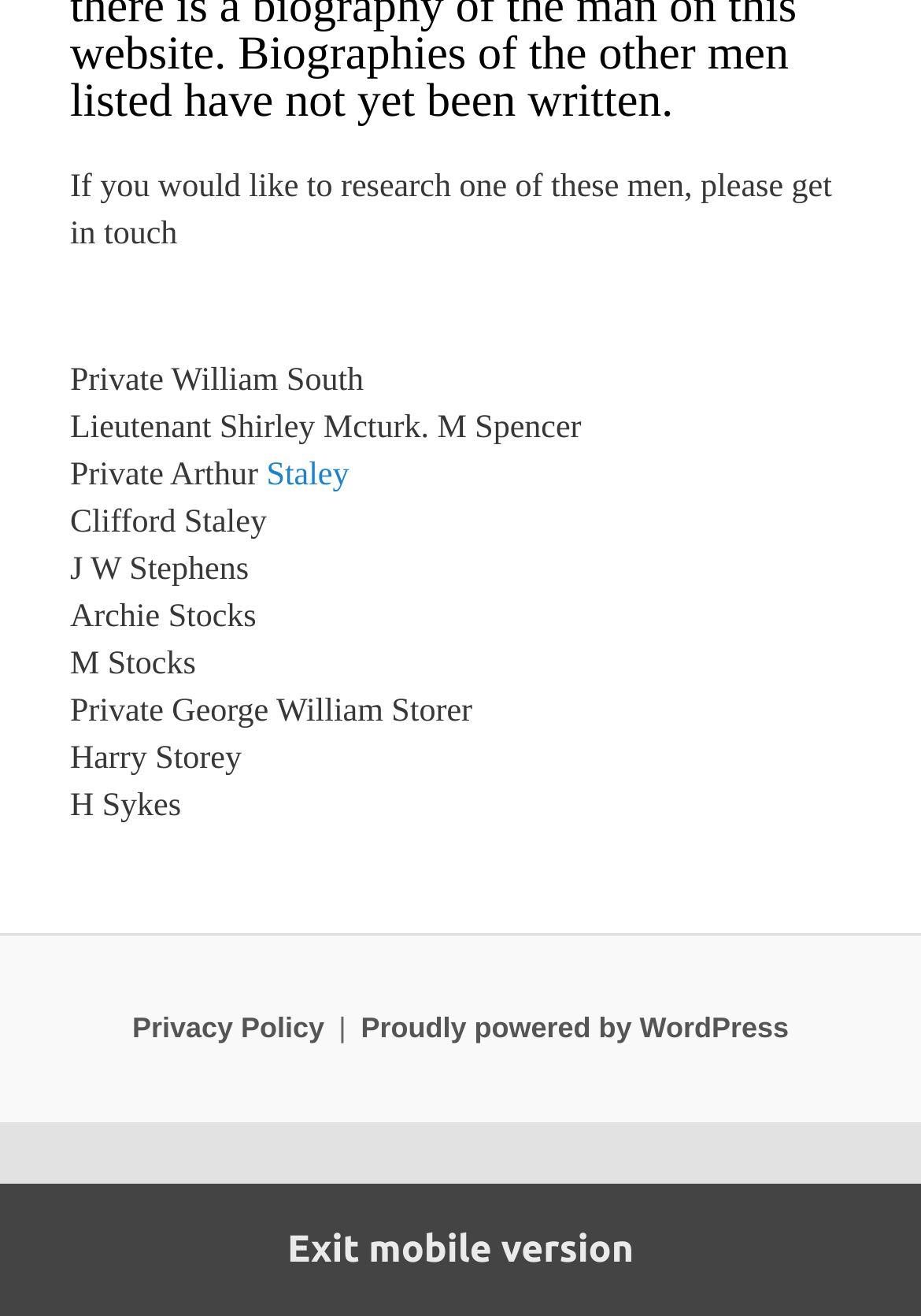How many soldiers are listed on this webpage?
Using the image as a reference, answer with just one word or a short phrase.

12